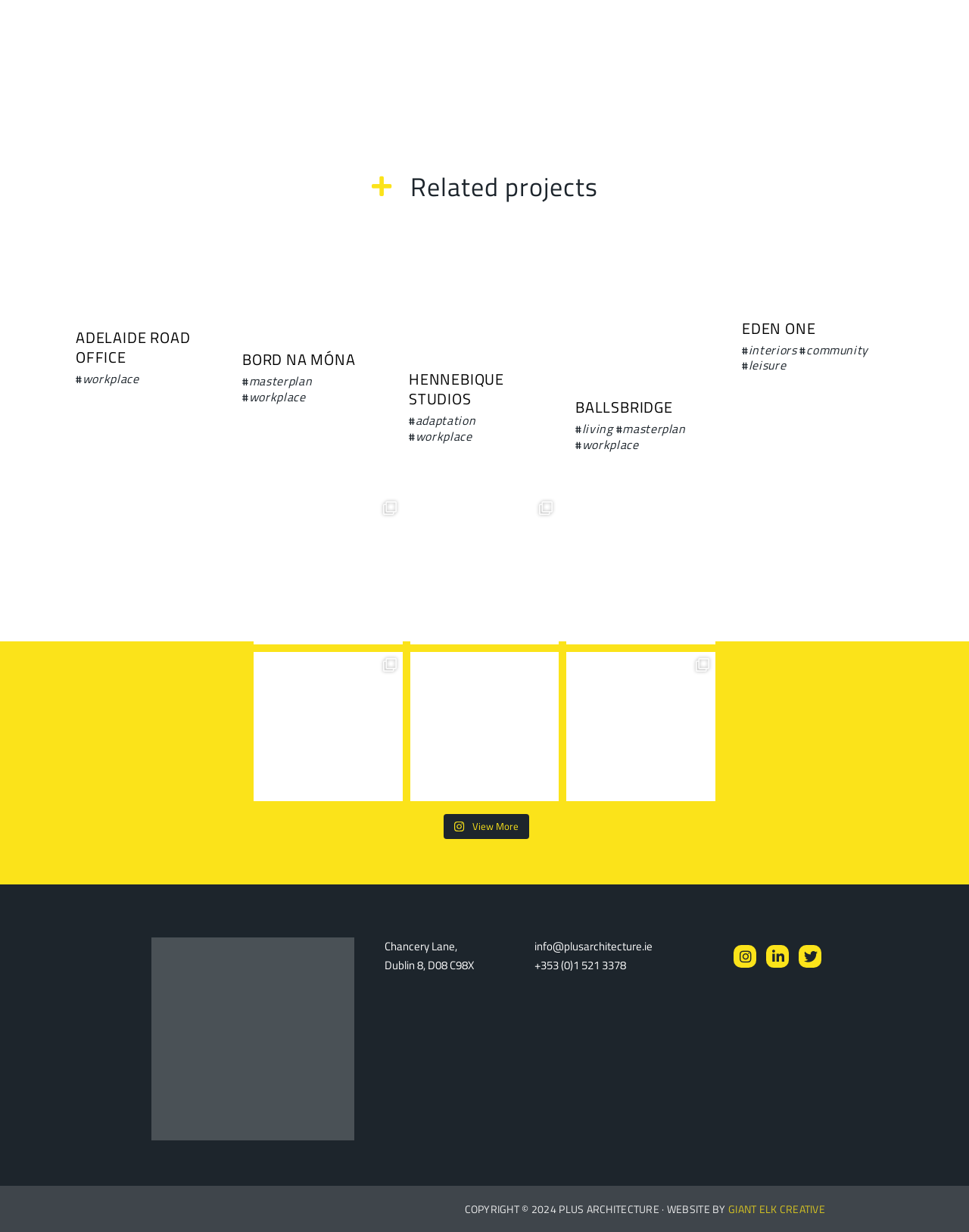Using the element description: "Eden One", determine the bounding box coordinates for the specified UI element. The coordinates should be four float numbers between 0 and 1, [left, top, right, bottom].

[0.766, 0.257, 0.842, 0.276]